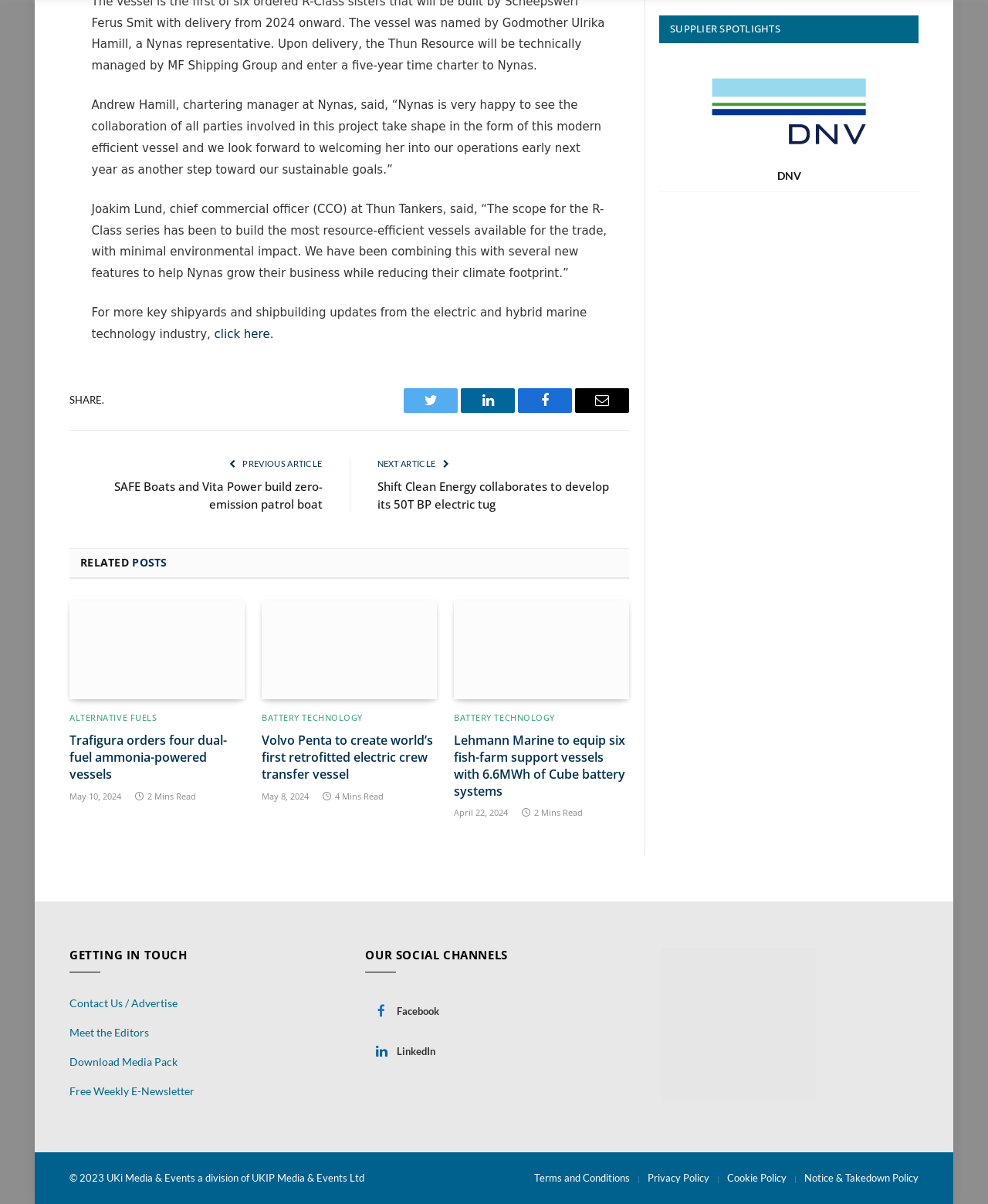What is the name of the company that is building the most resource-efficient vessels? Analyze the screenshot and reply with just one word or a short phrase.

Thun Tankers